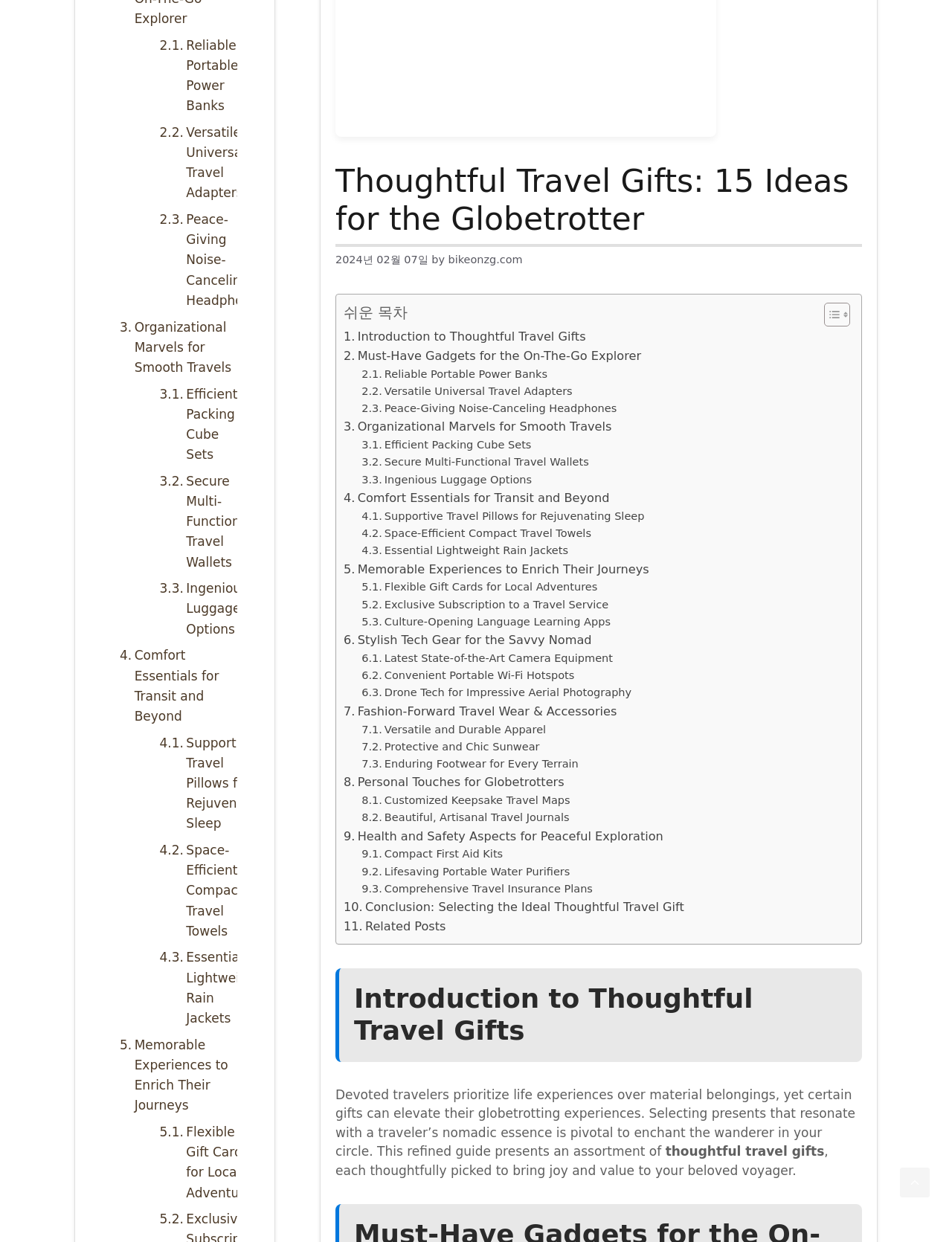Using the provided description: "Peace-Giving Noise-Canceling Headphones", find the bounding box coordinates of the corresponding UI element. The output should be four float numbers between 0 and 1, in the format [left, top, right, bottom].

[0.16, 0.169, 0.279, 0.25]